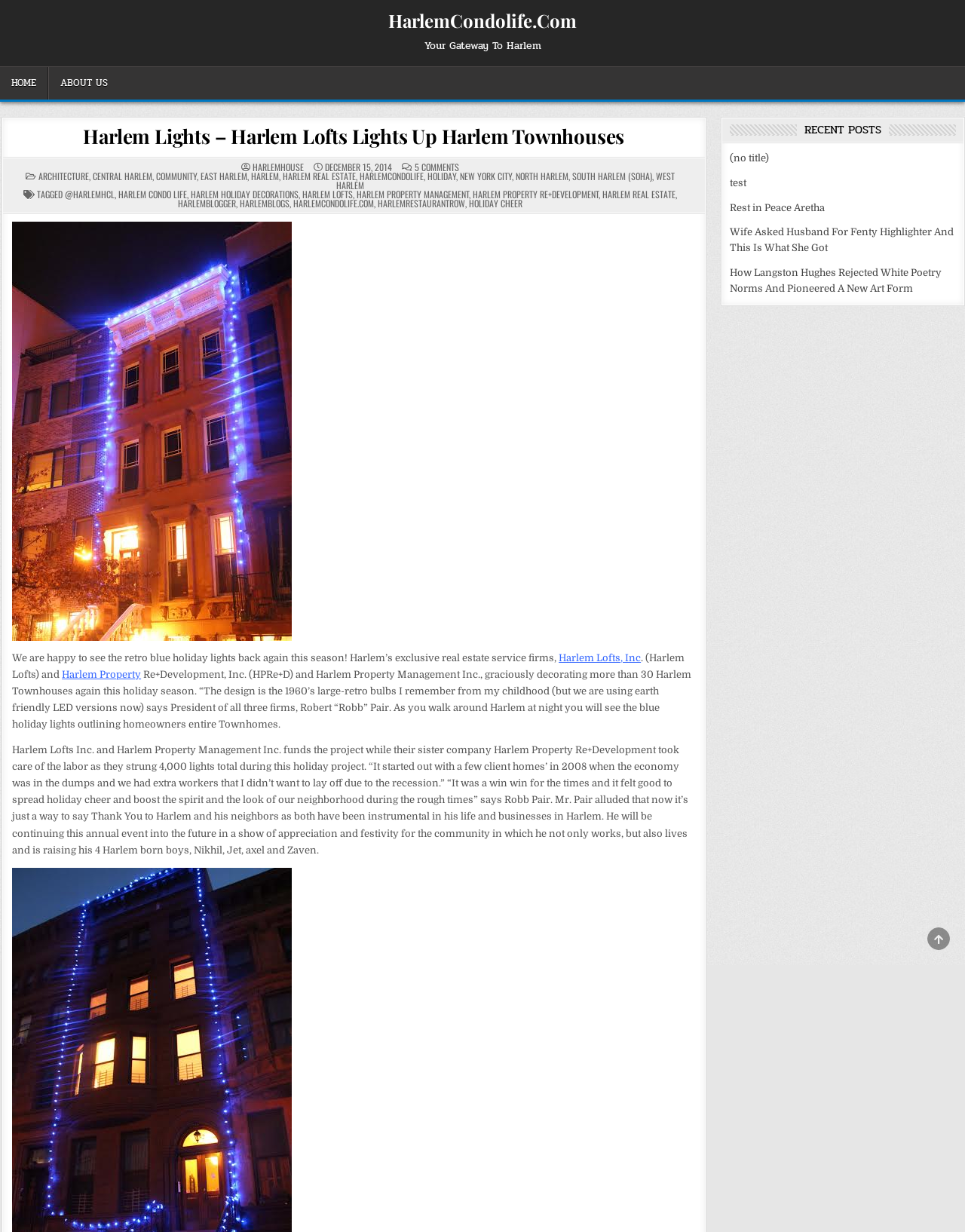How many lights were used in the holiday project?
Refer to the image and offer an in-depth and detailed answer to the question.

According to the article, Harlem Lofts Inc. and Harlem Property Management Inc. funded the project, and their sister company Harlem Property Re+Development took care of the labor, stringing 4,000 lights total during this holiday project.